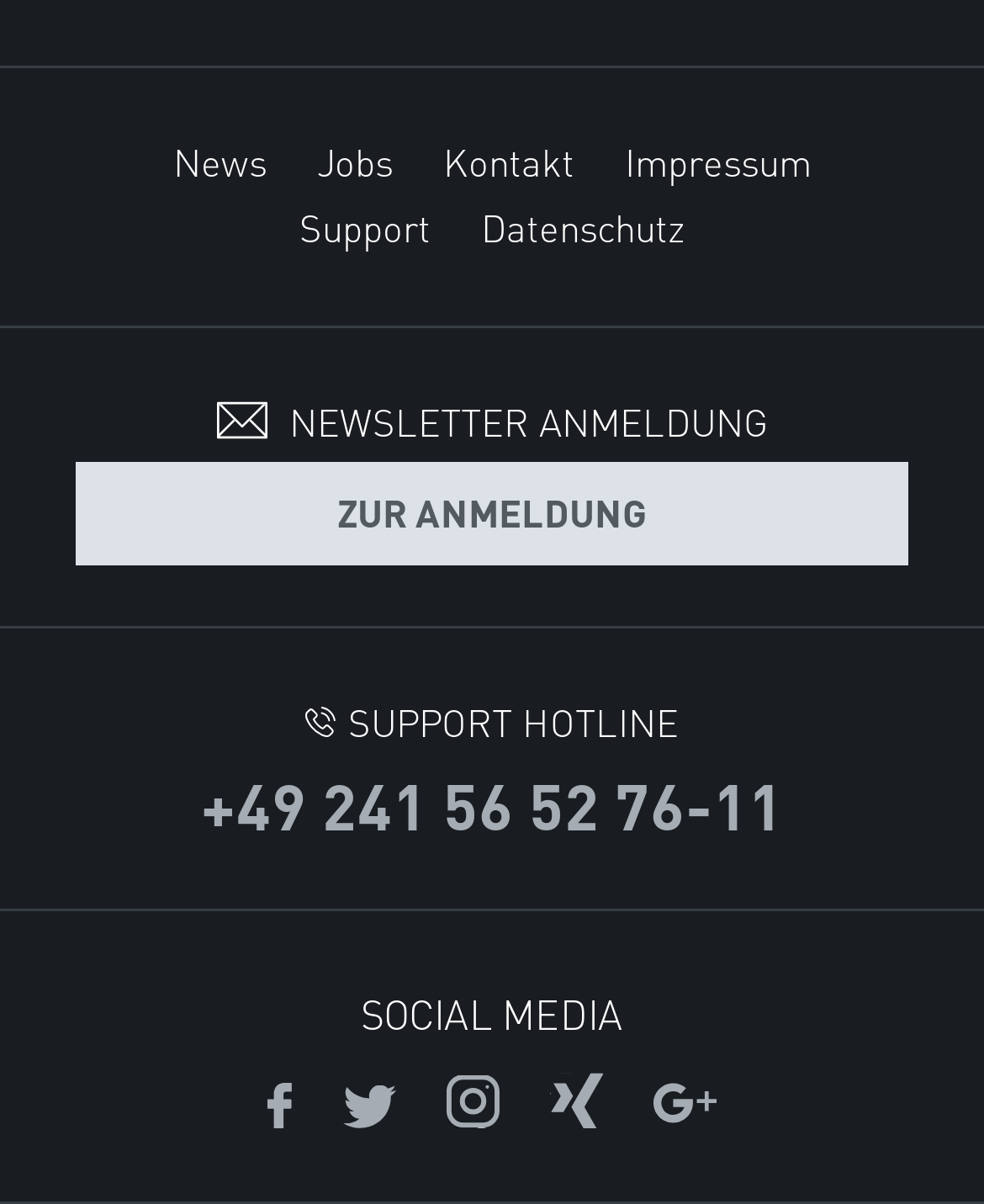Please give a concise answer to this question using a single word or phrase: 
What is the purpose of the 'ZUR ANMELDUNG' link?

To register for the newsletter